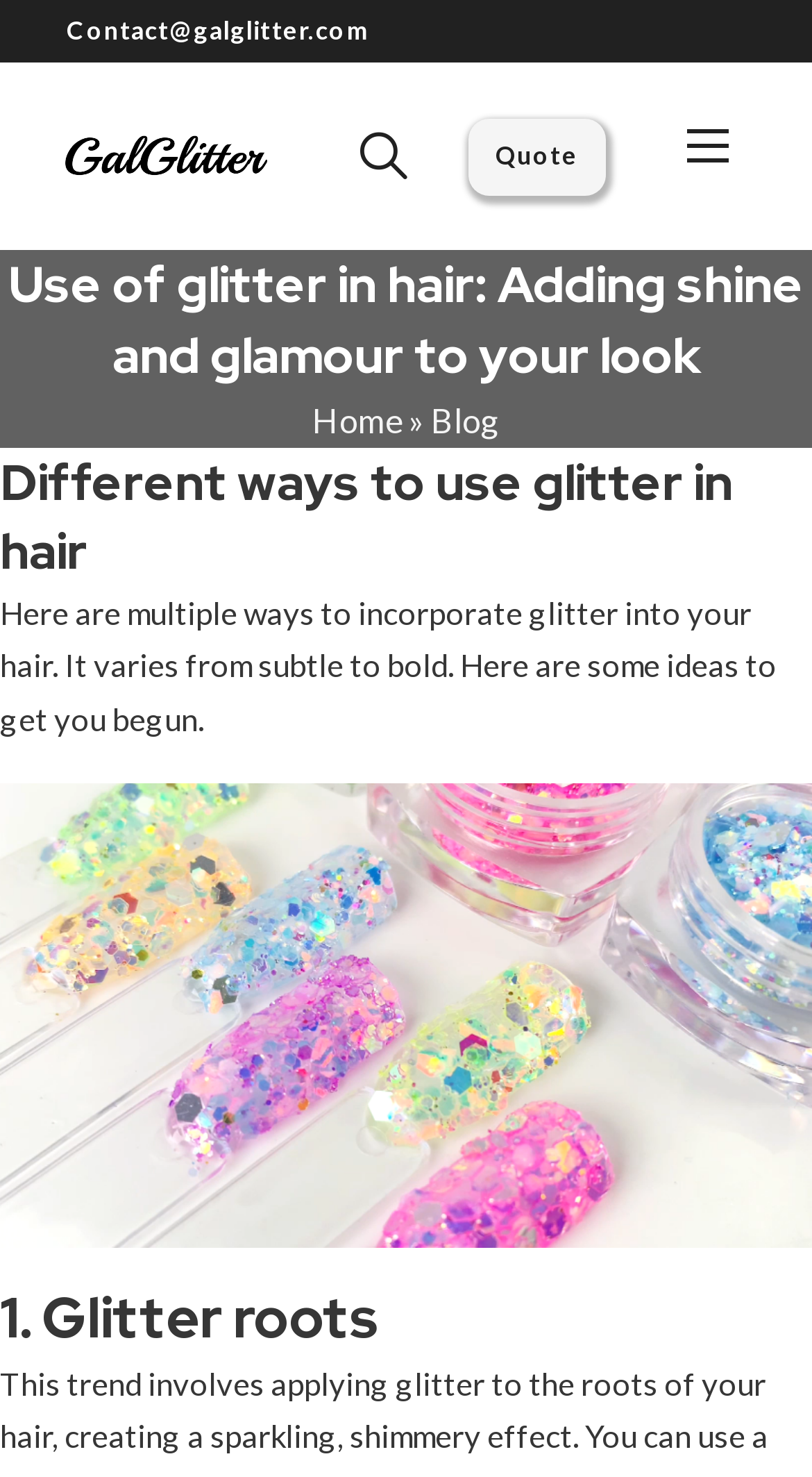Provide a thorough description of the webpage you see.

The webpage is about using glitter in hair, specifically showcasing different ways to incorporate glitter into one's hairstyle. At the top left corner, there is a contact email address "Contact@galglitter.com" and a link to "Galglitter Wholesale" with an accompanying image. On the top right corner, there are two buttons: "手机菜单" (mobile menu) and "切换搜索" (search toggle).

Below the top section, there is a main heading "Use of glitter in hair: Adding shine and glamour to your look" that spans the entire width of the page. Underneath, there is a navigation section with breadcrumbs, featuring links to "Home" and "Blog".

The main content of the page starts with a heading "Different ways to use glitter in hair" followed by a paragraph of text that introduces the topic, explaining that there are multiple ways to incorporate glitter into one's hair, ranging from subtle to bold. Below the text, there is a large figure that takes up most of the page width, featuring an image of glitter powder from "galglitter glitter powder company4".

Finally, there is a subheading "1. Glitter roots" that marks the beginning of a list or tutorial on using glitter in hair.